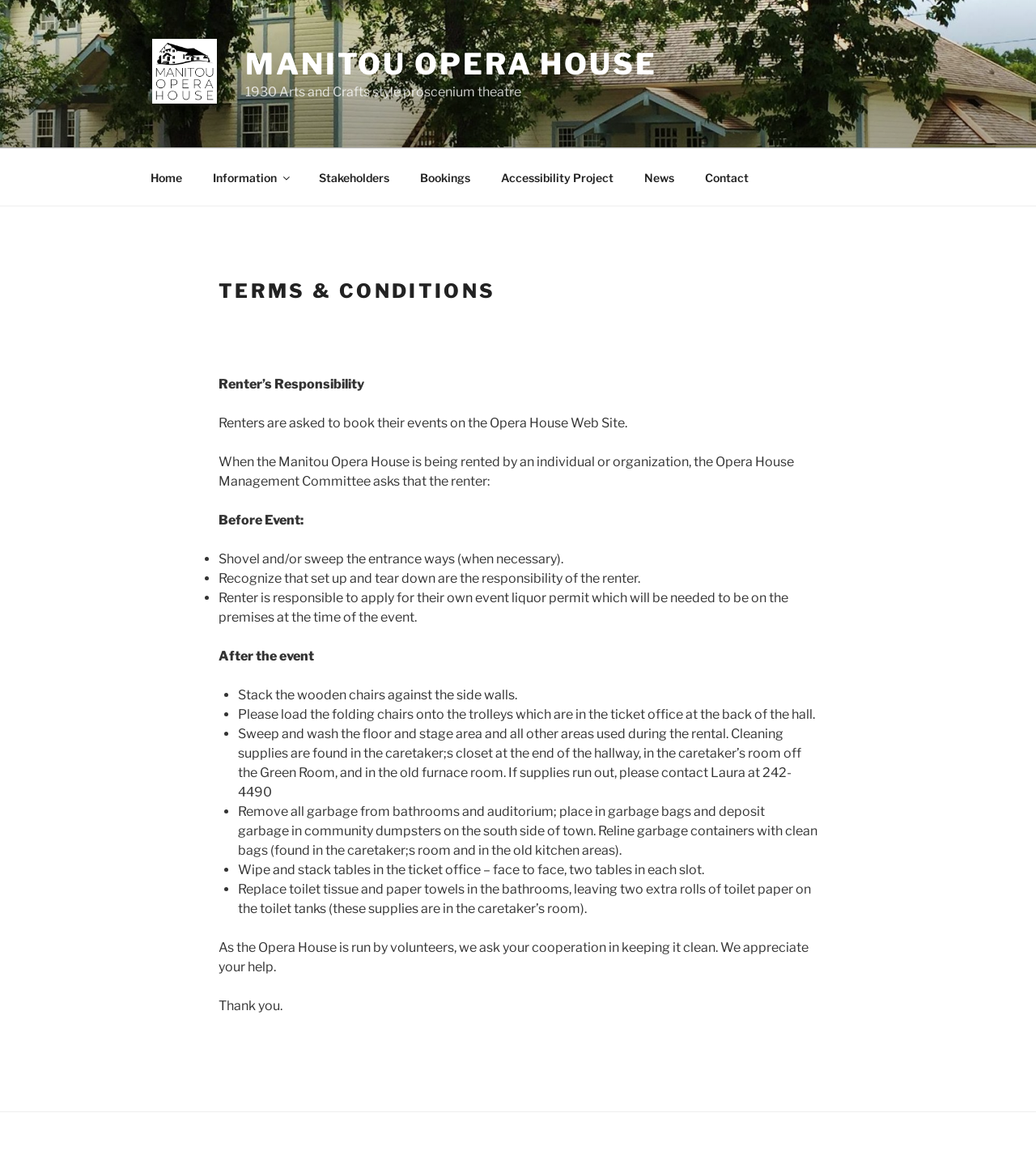Locate the bounding box coordinates of the area you need to click to fulfill this instruction: 'Click on the 'Contact' link'. The coordinates must be in the form of four float numbers ranging from 0 to 1: [left, top, right, bottom].

[0.666, 0.137, 0.736, 0.171]